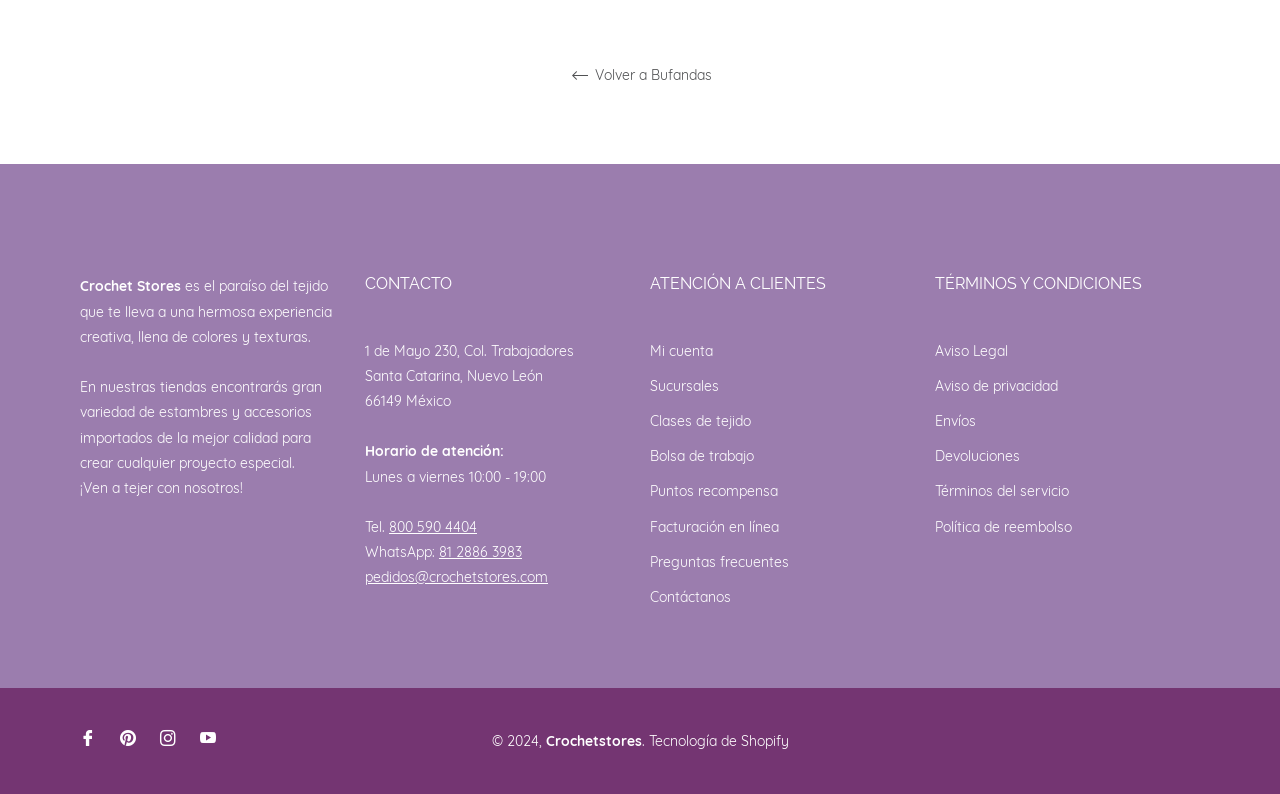Please find the bounding box coordinates of the clickable region needed to complete the following instruction: "Click on Volver a Bufandas". The bounding box coordinates must consist of four float numbers between 0 and 1, i.e., [left, top, right, bottom].

[0.016, 0.084, 0.984, 0.106]